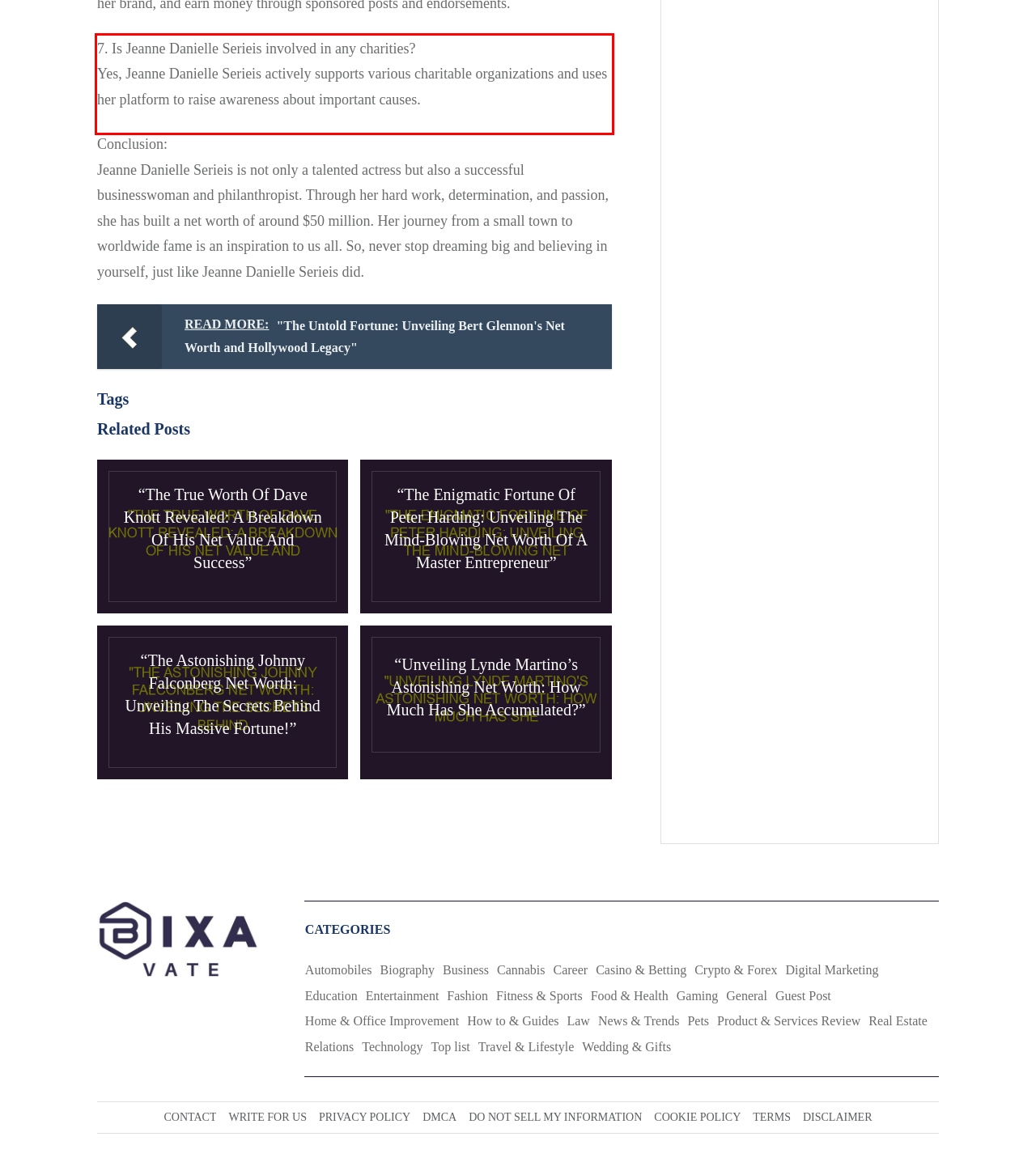Within the screenshot of the webpage, locate the red bounding box and use OCR to identify and provide the text content inside it.

7. Is Jeanne Danielle Serieis involved in any charities? Yes, Jeanne Danielle Serieis actively supports various charitable organizations and uses her platform to raise awareness about important causes.